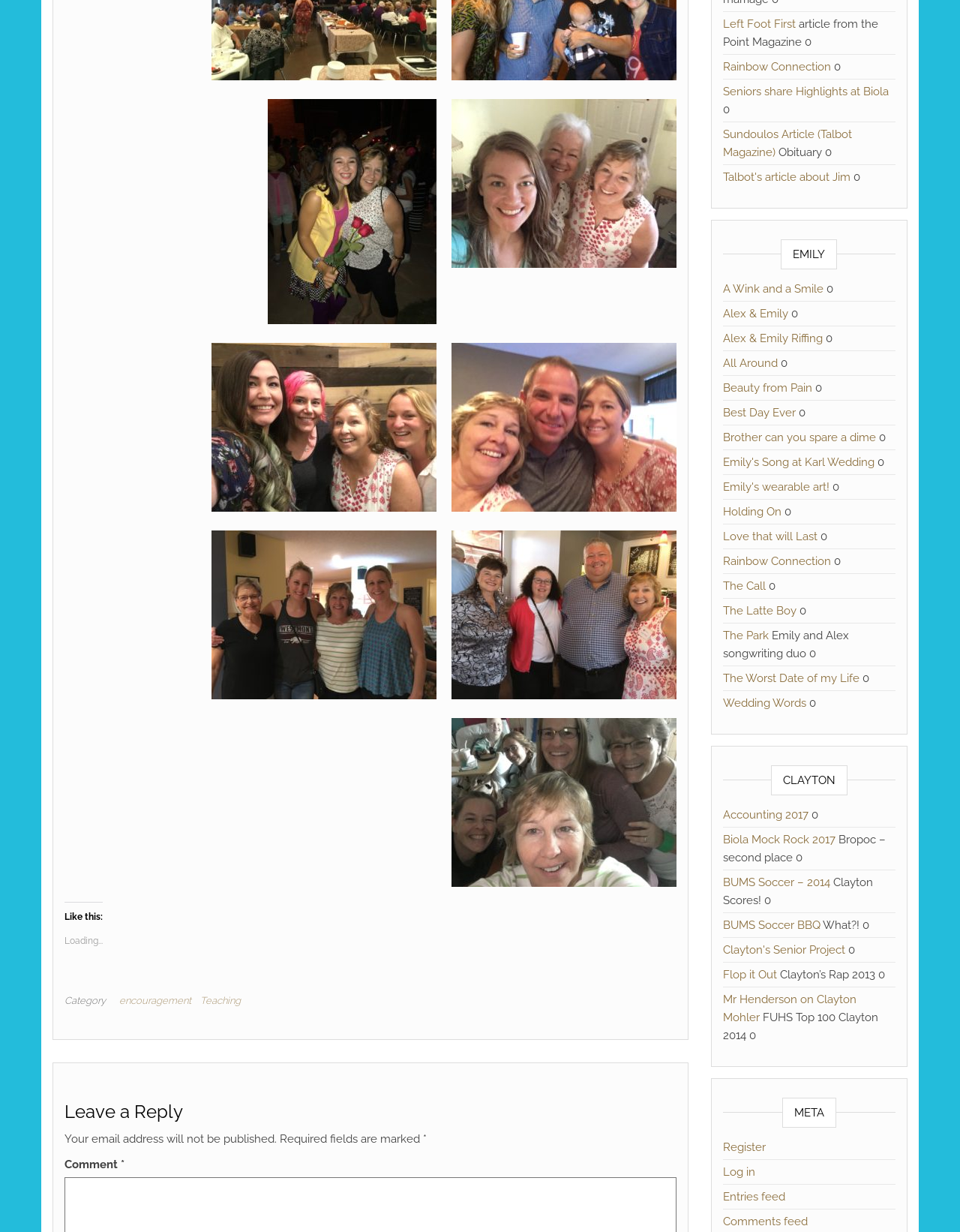Locate the bounding box coordinates of the item that should be clicked to fulfill the instruction: "Click on the 'Register' link".

[0.753, 0.926, 0.797, 0.937]